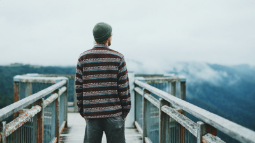Describe all the elements in the image extensively.

A man stands on a wooden lookout platform, gazing out into a vast wilderness shrouded in mist. Dressed in a colorful, patterned sweater and a green beanie, he appears reflective, taking in the serene natural landscape that stretches beyond. The view captures a blend of mountains and trees under an overcast sky, evoking a sense of tranquility and contemplation. This imagery complements themes of mental health and wellbeing, highlighting the importance of nature and personal reflection in fostering resilience and emotional health, a focus of Open Arms counselling services that offer support for individuals facing various life challenges.